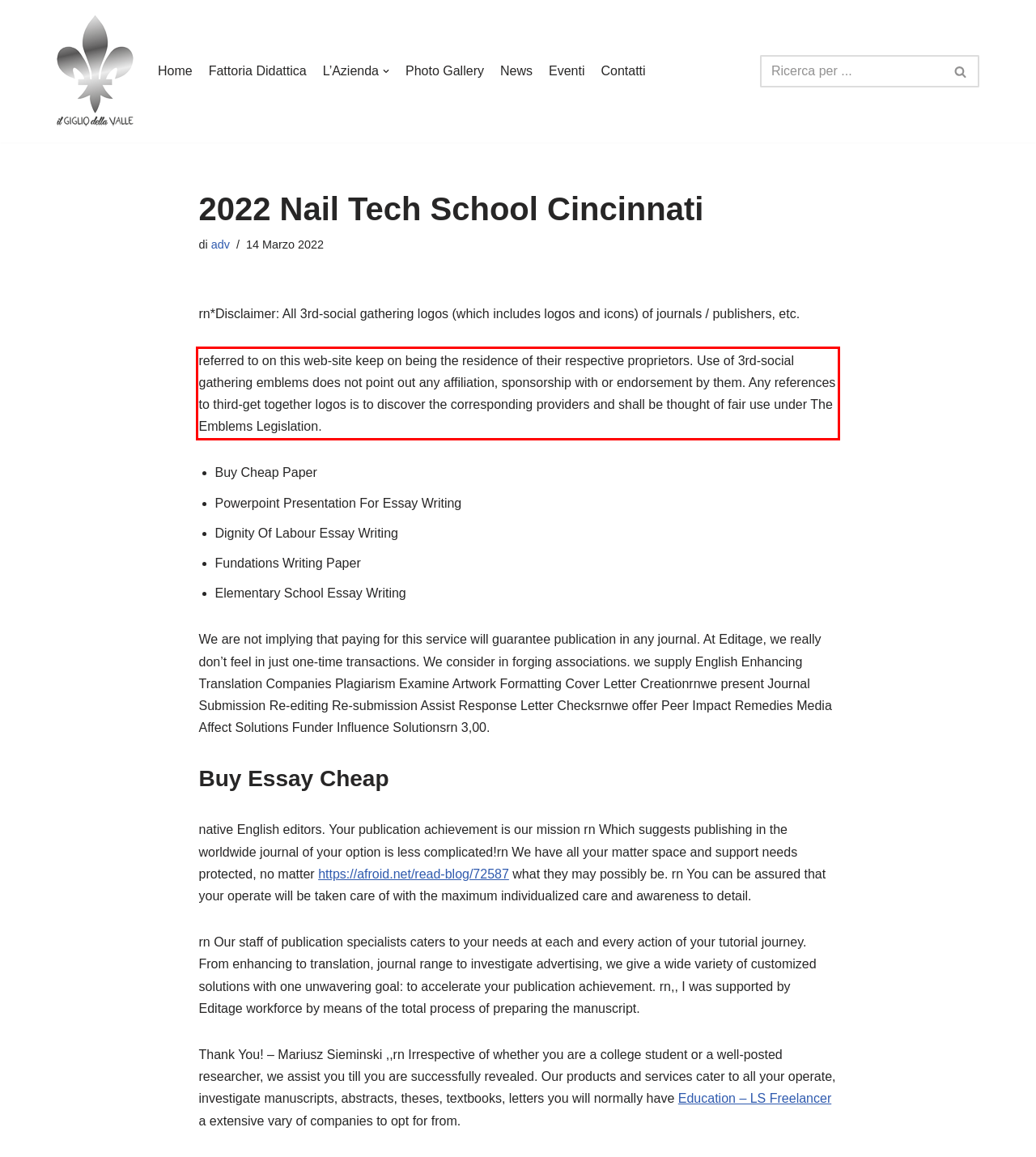Given a screenshot of a webpage, identify the red bounding box and perform OCR to recognize the text within that box.

referred to on this web-site keep on being the residence of their respective proprietors. Use of 3rd-social gathering emblems does not point out any affiliation, sponsorship with or endorsement by them. Any references to third-get together logos is to discover the corresponding providers and shall be thought of fair use under The Emblems Legislation.